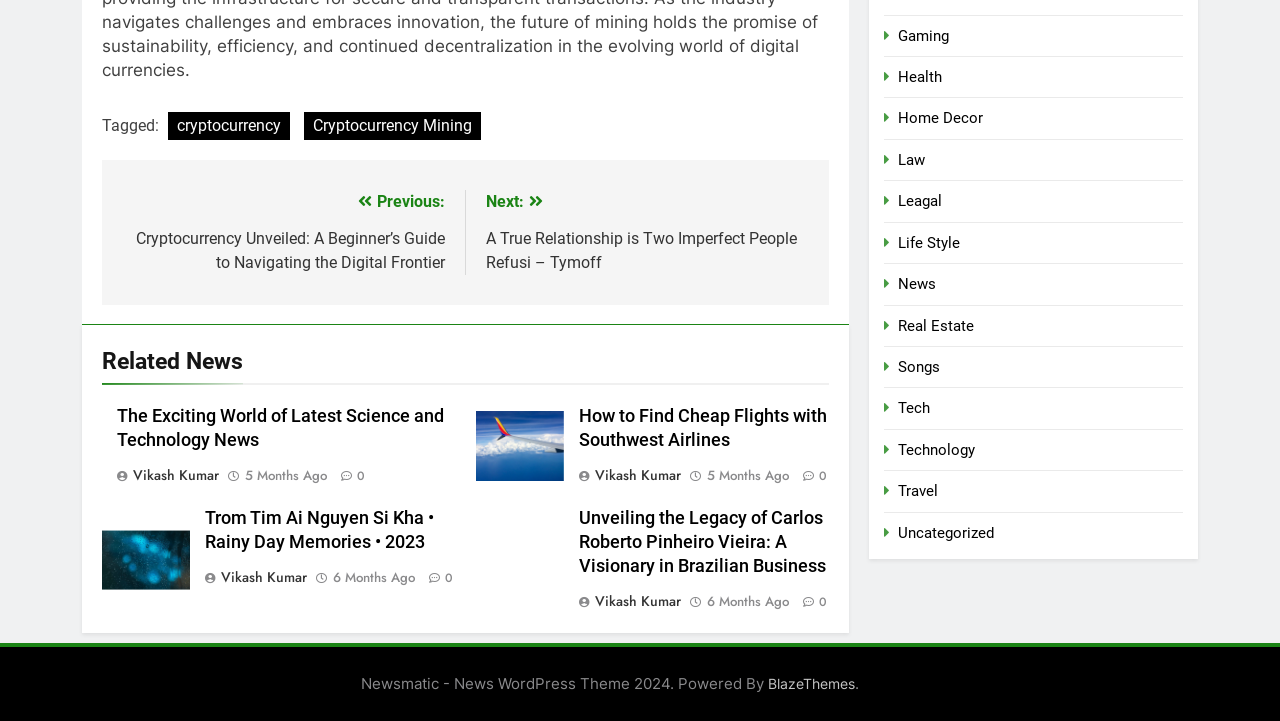Using the description "vikash kumar", locate and provide the bounding box of the UI element.

[0.16, 0.786, 0.246, 0.814]